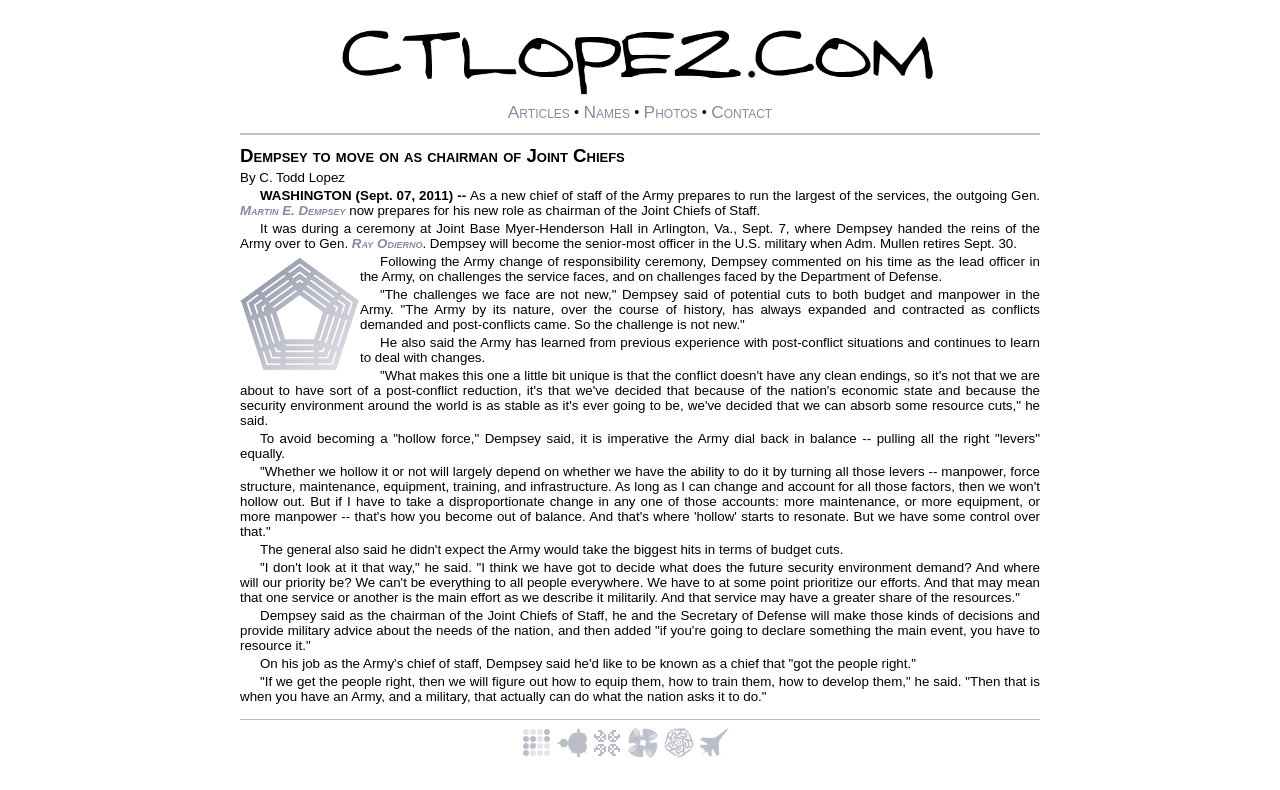Answer the question briefly using a single word or phrase: 
Where did the ceremony take place?

Joint Base Myer-Henderson Hall in Arlington, Va.